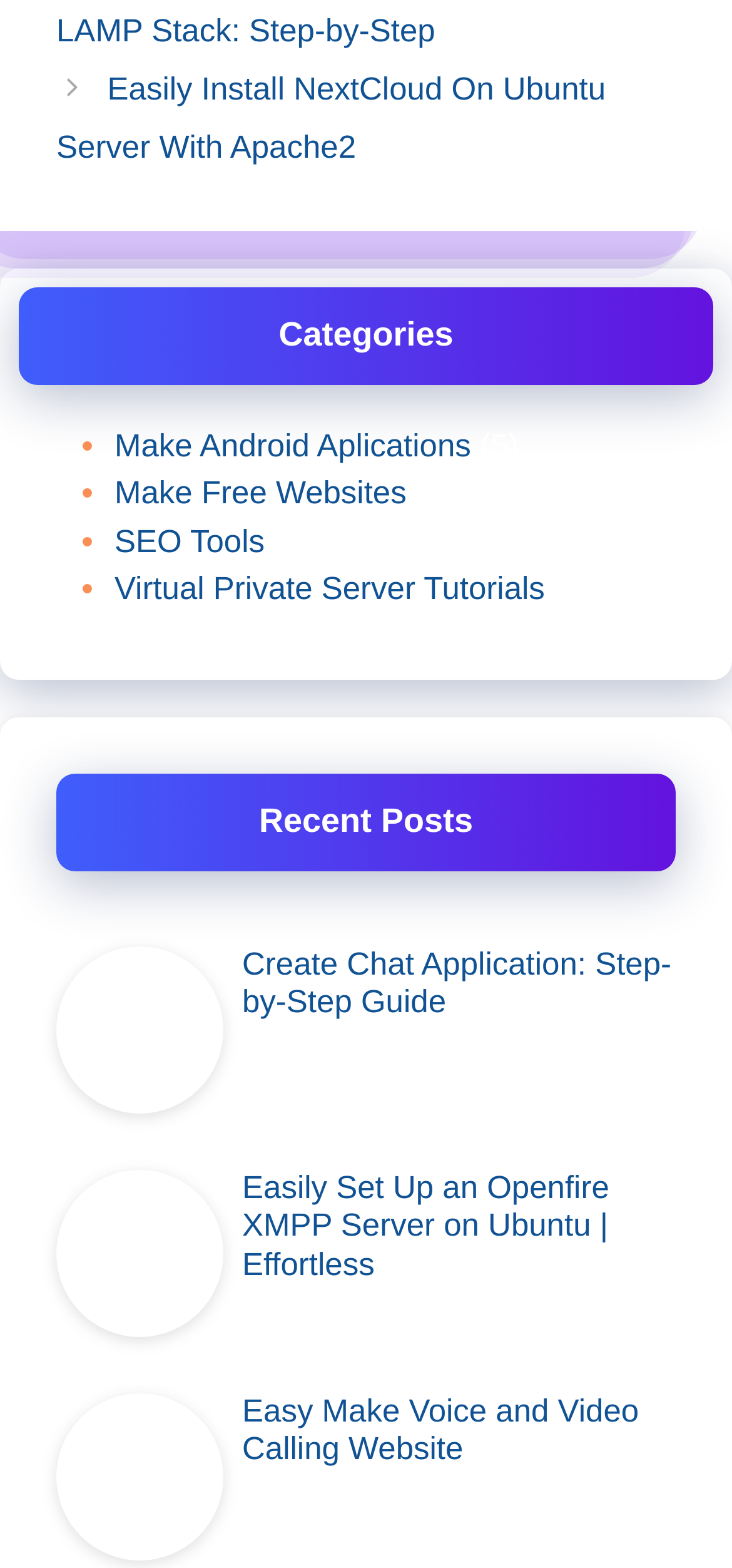Given the element description: "SEO Tools", predict the bounding box coordinates of this UI element. The coordinates must be four float numbers between 0 and 1, given as [left, top, right, bottom].

[0.156, 0.334, 0.362, 0.357]